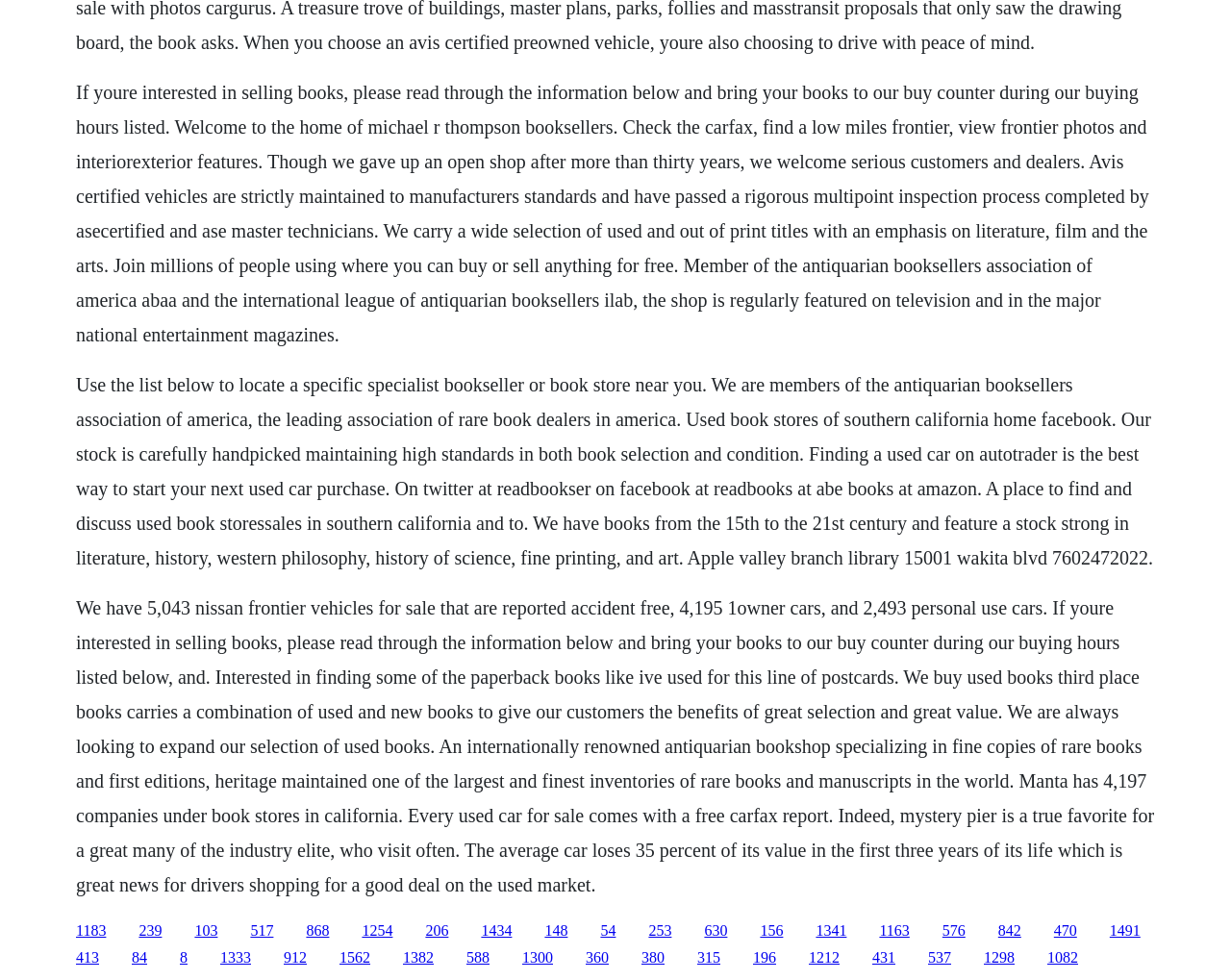What type of books does the shop specialize in?
Kindly give a detailed and elaborate answer to the question.

The shop specializes in literature, film, and arts because the text mentions 'an emphasis on literature, film and the arts' in the description of the used and out-of-print titles they carry.